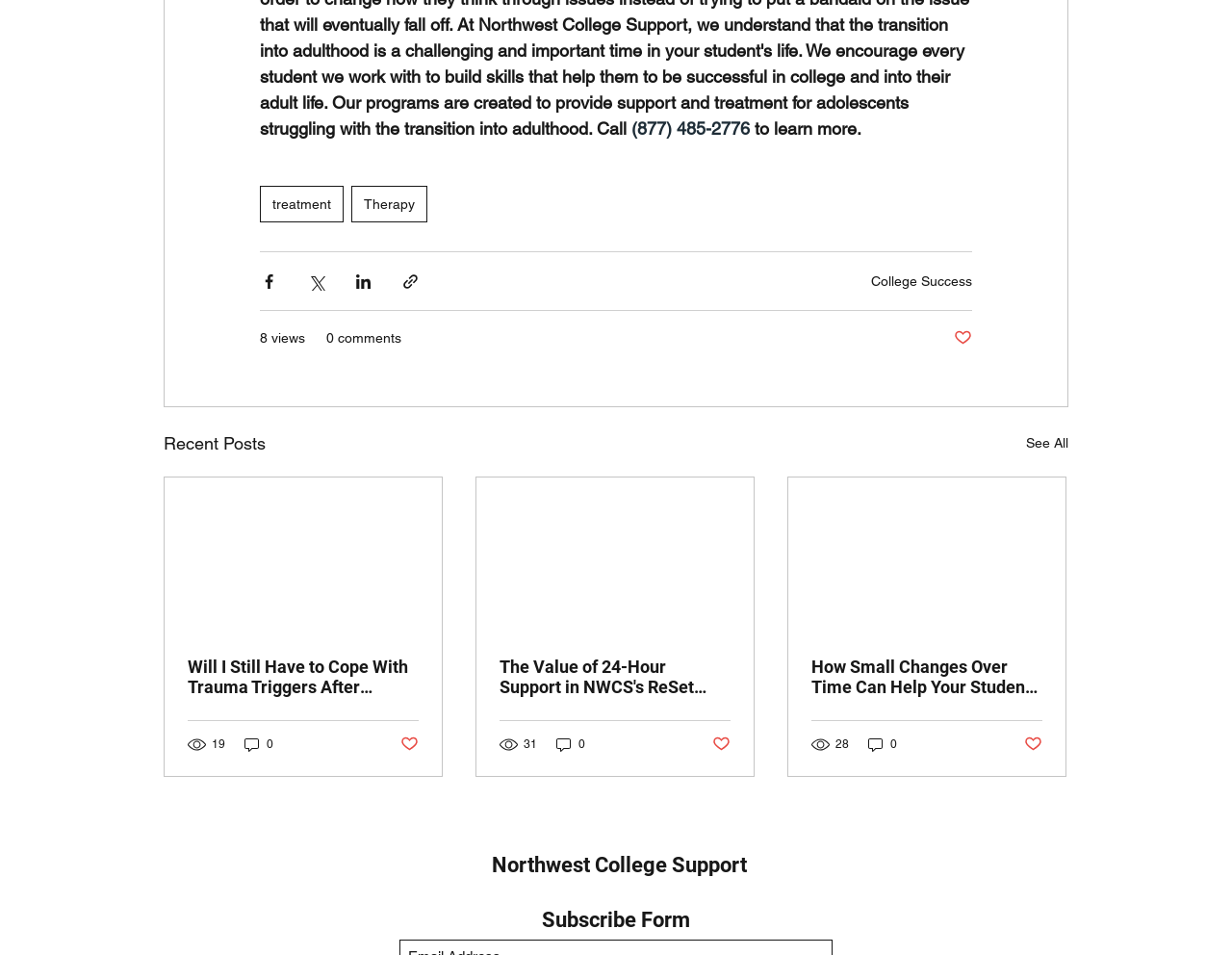What is the name of the college support organization?
Use the information from the image to give a detailed answer to the question.

The name of the college support organization is located at the bottom of the webpage, as a link.